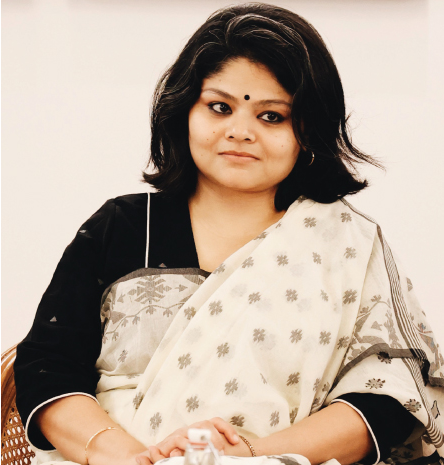What is on Bidisha Dey's forehead?
Utilize the image to construct a detailed and well-explained answer.

In the image, a bindi adorns Bidisha Dey's forehead, which embodies cultural elegance and is a traditional Indian symbol.